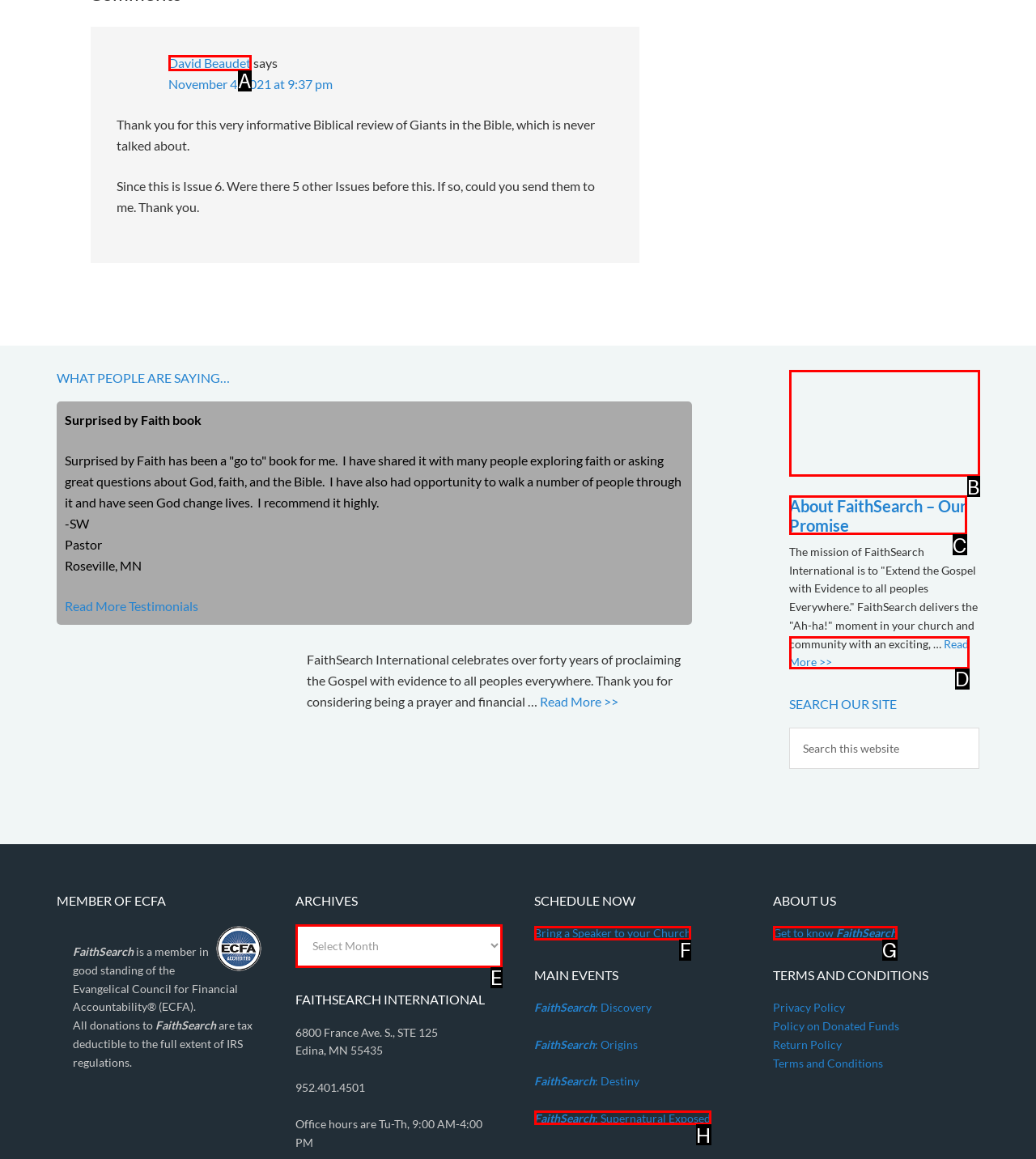Choose the HTML element that should be clicked to accomplish the task: Bring a Speaker to your Church. Answer with the letter of the chosen option.

F